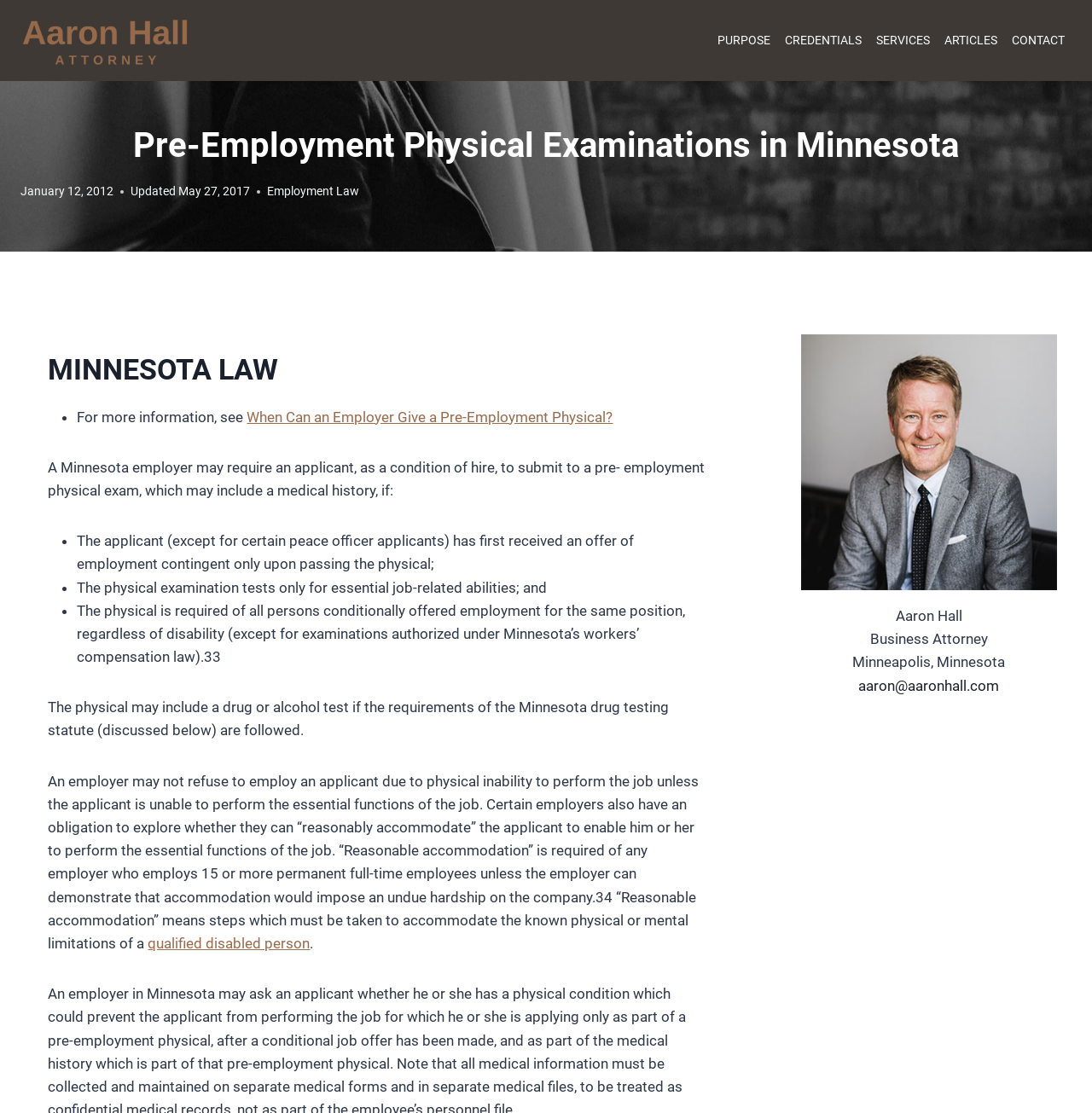Please mark the clickable region by giving the bounding box coordinates needed to complete this instruction: "Learn about 'Pre-Employment Physical Examinations in Minnesota'".

[0.122, 0.108, 0.878, 0.154]